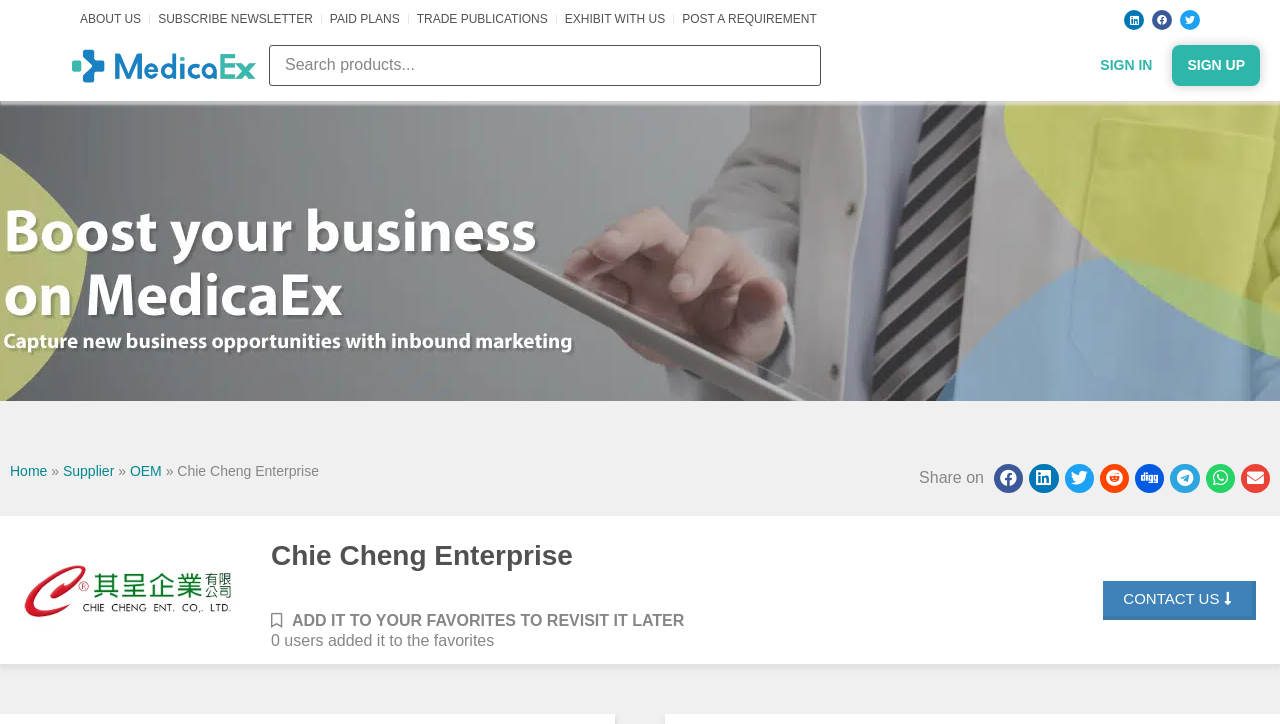Please answer the following question using a single word or phrase: 
What is the purpose of the search box?

Search the website